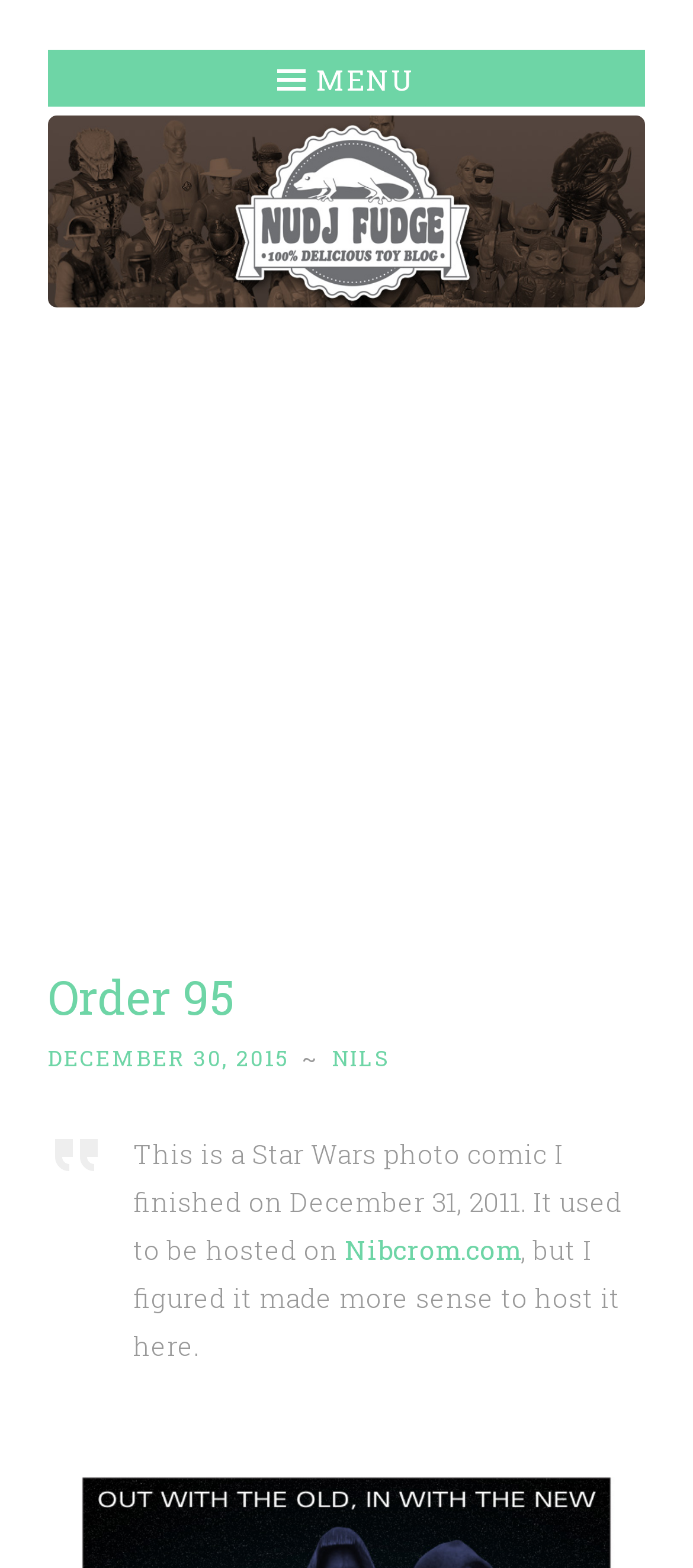Show me the bounding box coordinates of the clickable region to achieve the task as per the instruction: "Visit Nibcrom.com".

[0.497, 0.785, 0.751, 0.808]